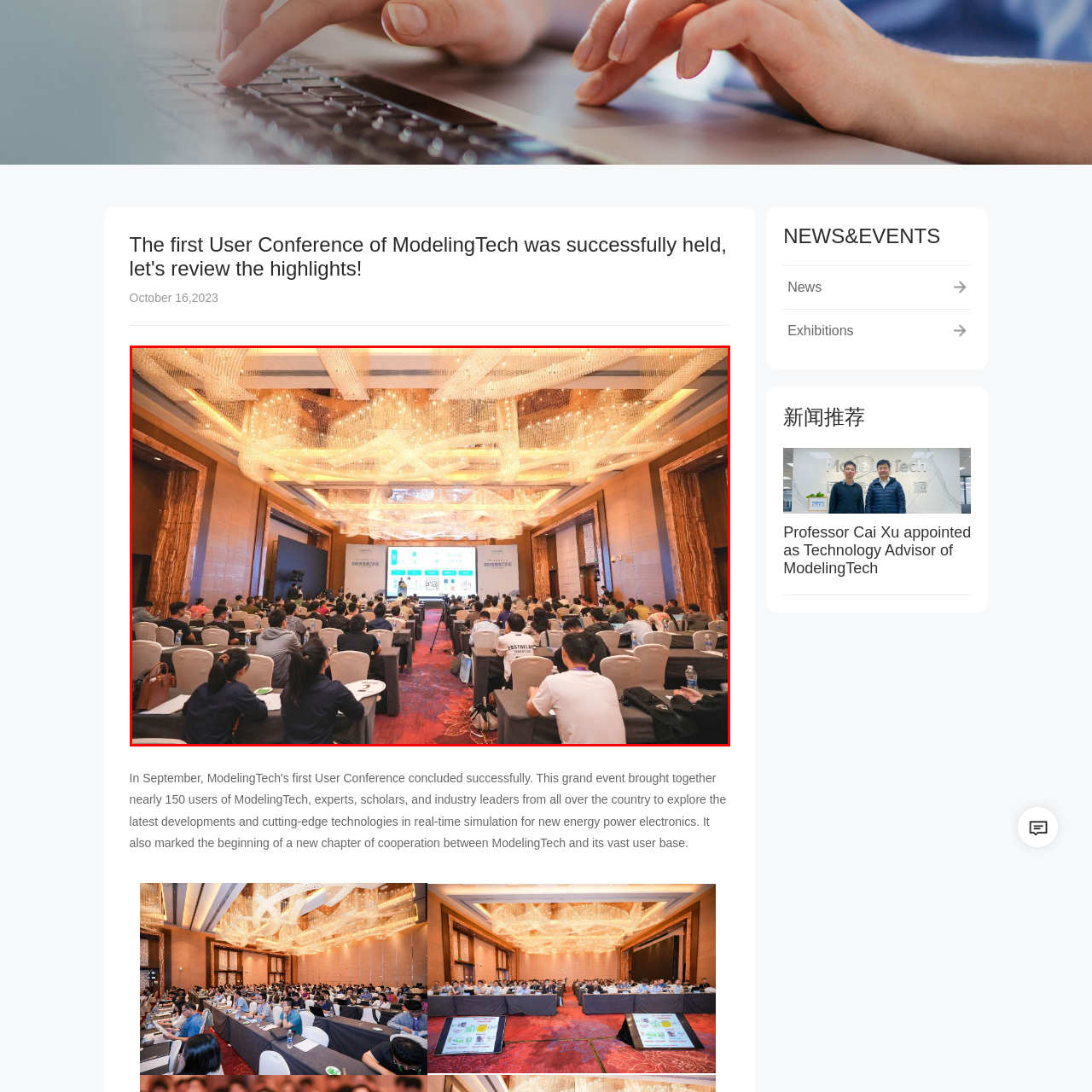Examine the portion of the image marked by the red rectangle, What is displayed on the large screen? Answer concisely using a single word or phrase.

Logos and information